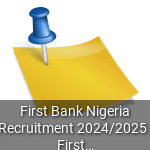Describe the important features and context of the image with as much detail as possible.

The image features a yellow note with a blue pushpin affixed to it, symbolizing important announcements or reminders. The text on the note reads "First Bank Nigeria Recruitment 2024/2025," highlighting a relevant recruitment opportunity from First Bank Nigeria for the specified year. This image serves as a visual cue for readers seeking information about job openings or recruitment processes associated with the bank. The design of the note adds a professional yet approachable touch, inviting users to explore further details about the application process or upcoming career opportunities.